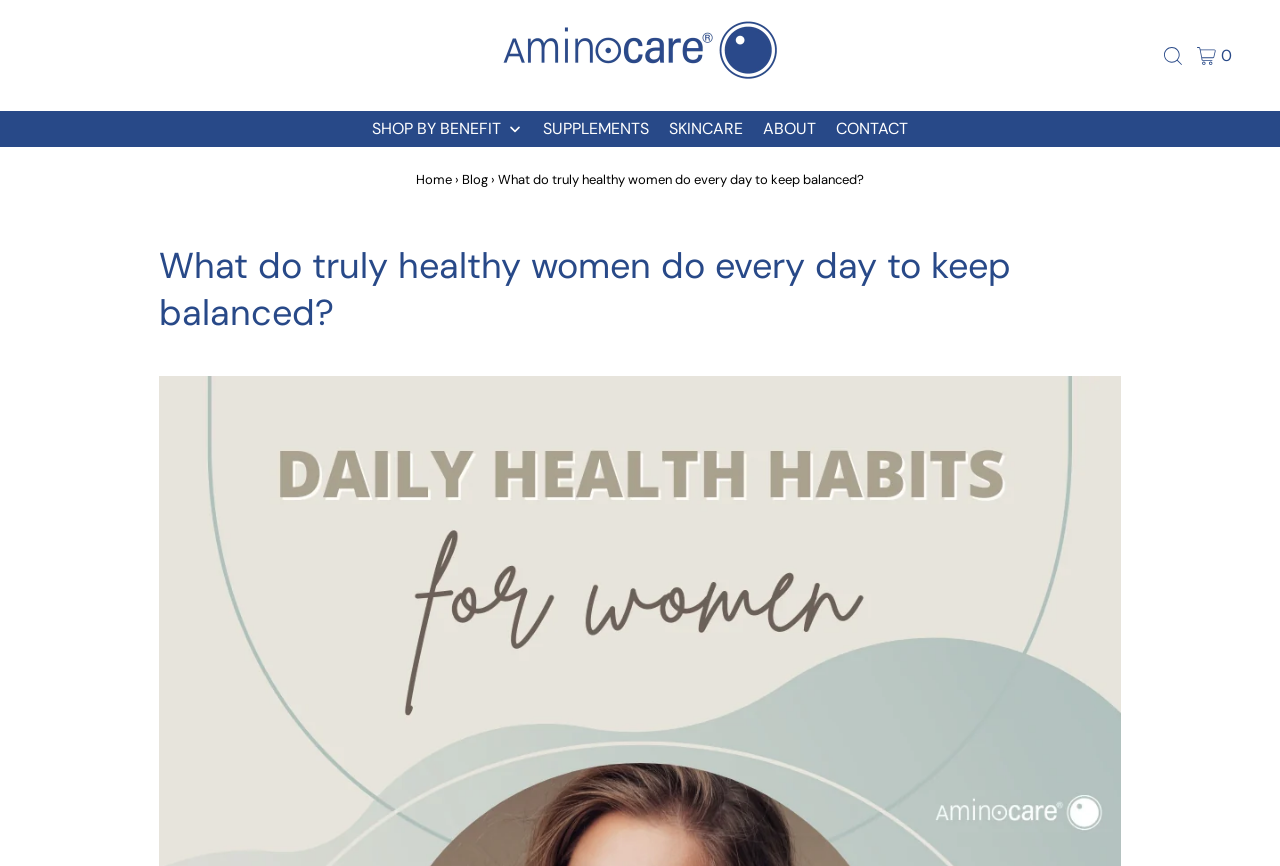Identify the bounding box coordinates of the area that should be clicked in order to complete the given instruction: "Read blog". The bounding box coordinates should be four float numbers between 0 and 1, i.e., [left, top, right, bottom].

[0.361, 0.197, 0.381, 0.217]